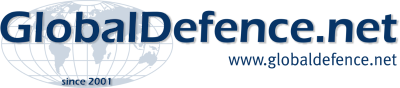Give an in-depth description of the image.

The image displays the logo of GlobalDefence.net, a platform dedicated to defense and military news and analysis. The logo prominently features the name "GlobalDefence.net" in a bold, navy blue font. Below the name, there is a world map graphic that adds a global context to the brand, emphasizing its focus on international defense issues. The tagline "since 2001" underscores the long-standing presence of the website in the field, indicating its commitment to providing reliable and insightful content on military matters. The overall design conveys professionalism and authority in the defense sector, appealing to an audience interested in military developments worldwide.